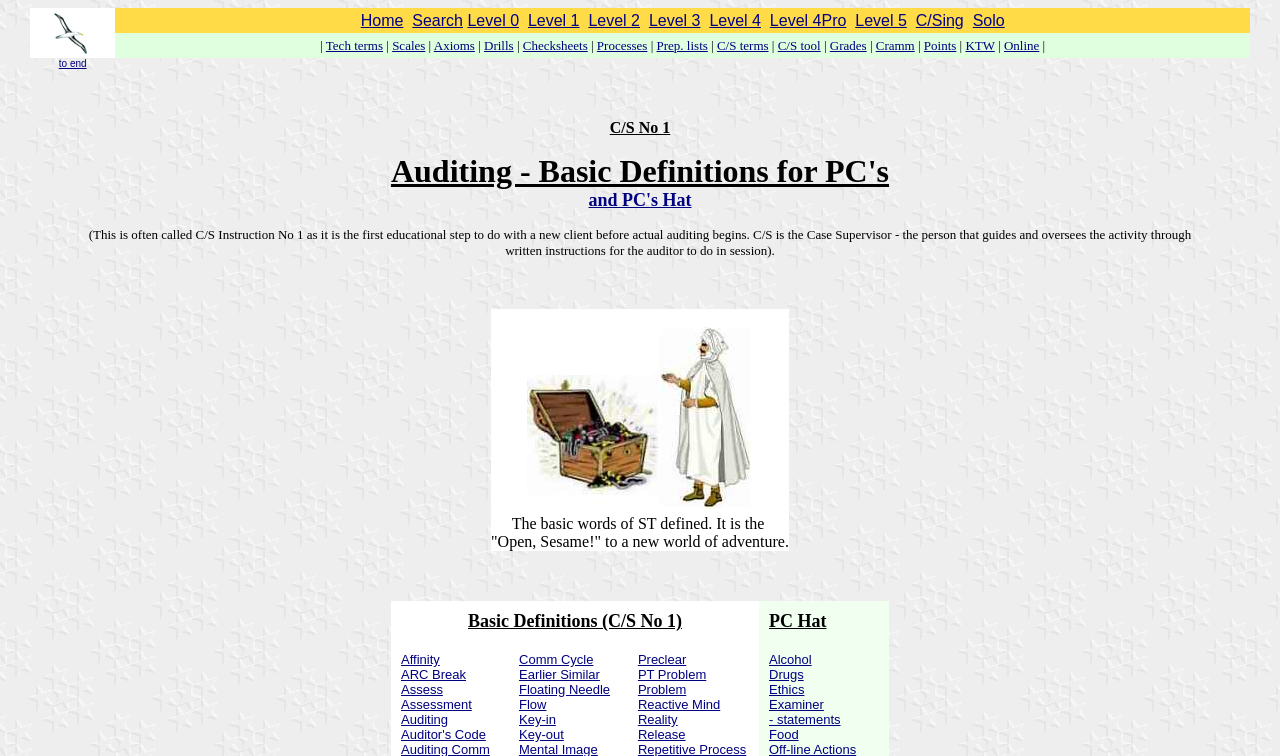Identify the bounding box coordinates of the region that needs to be clicked to carry out this instruction: "Click the 'Affinity' link". Provide these coordinates as four float numbers ranging from 0 to 1, i.e., [left, top, right, bottom].

[0.313, 0.86, 0.344, 0.882]